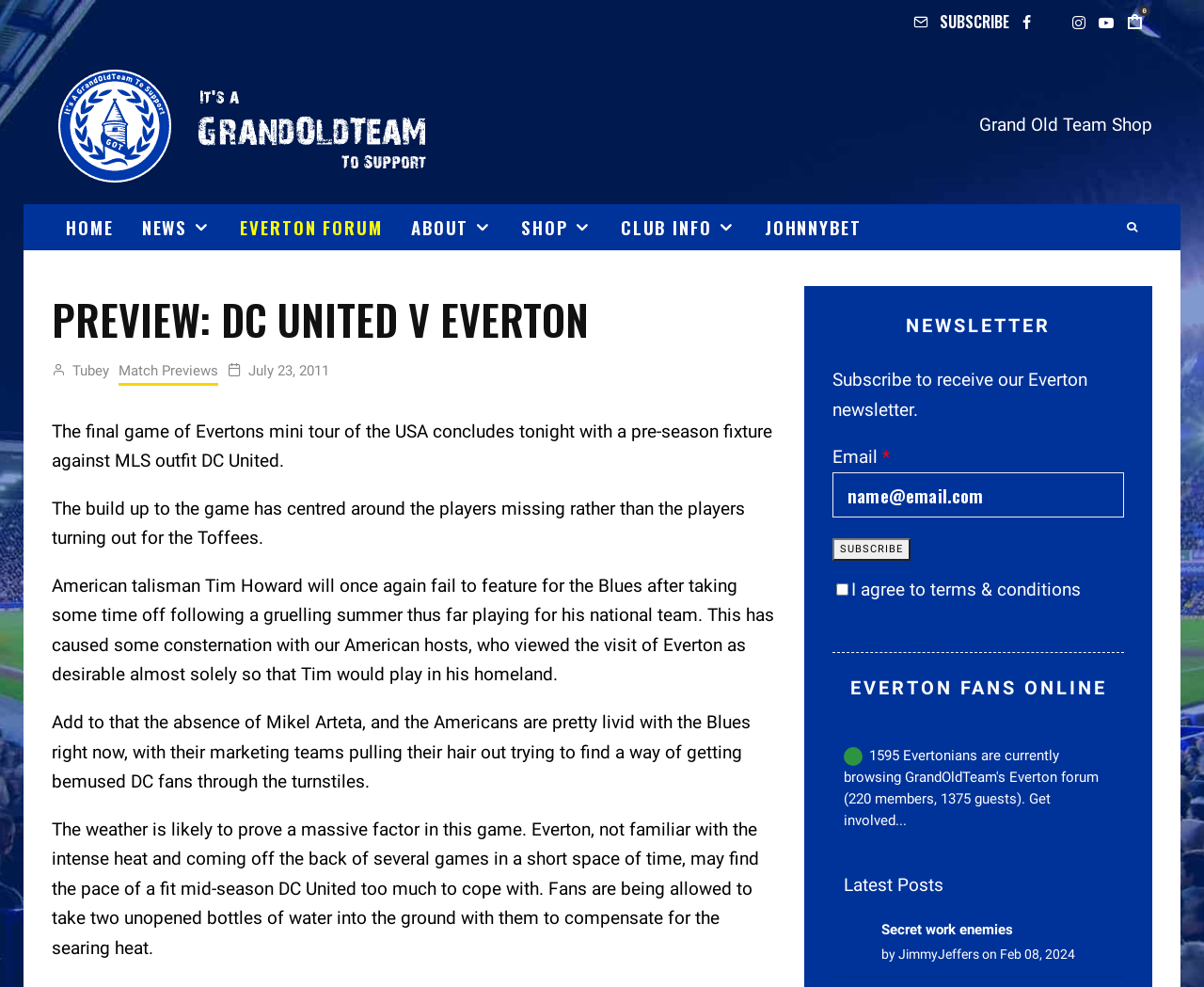Summarize the contents and layout of the webpage in detail.

The webpage is about a preview of a pre-season football match between DC United and Everton. At the top, there are several links to social media platforms, including Facebook, Twitter, Instagram, and YouTube, as well as a link to subscribe to a newsletter. Below these links, there is a logo of Grand Old Team, which is a website or forum dedicated to Everton FC.

On the left side of the page, there is a navigation menu with links to different sections of the website, including Home, News, Everton Forum, About, Shop, and Club Info. There is also a link to a betting website, JohnnyBet.

The main content of the page is a preview of the match between DC United and Everton. The article is divided into several paragraphs, which discuss the build-up to the game, the absence of certain players, including Tim Howard and Mikel Arteta, and the potential impact of the weather on the game.

On the right side of the page, there is a section dedicated to the newsletter, where users can subscribe to receive updates from the website. Below this section, there is a heading "Everton Fans Online" with links to latest posts and a forum discussion.

At the bottom of the page, there is an image of a user's avatar, JimmyJeffers, with a link to their profile and a discussion thread titled "Secret work enemies".